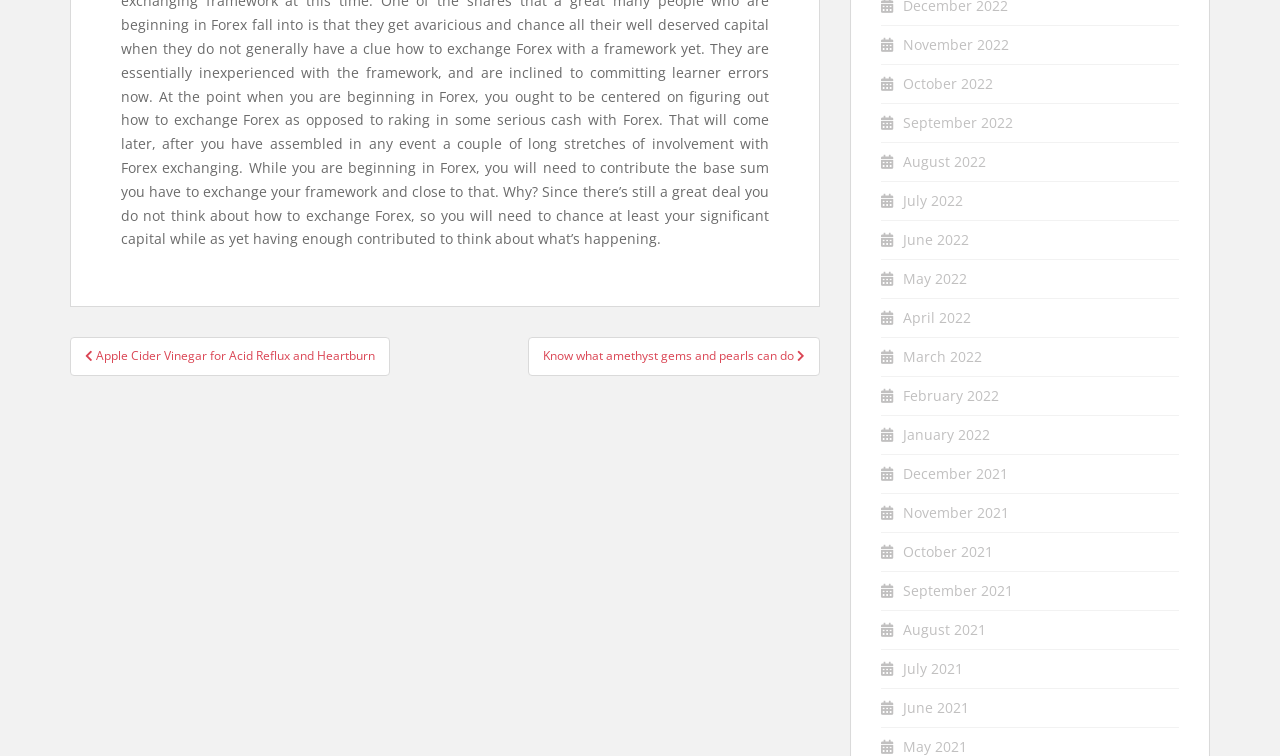Give a one-word or phrase response to the following question: How many posts are listed in the navigation?

2